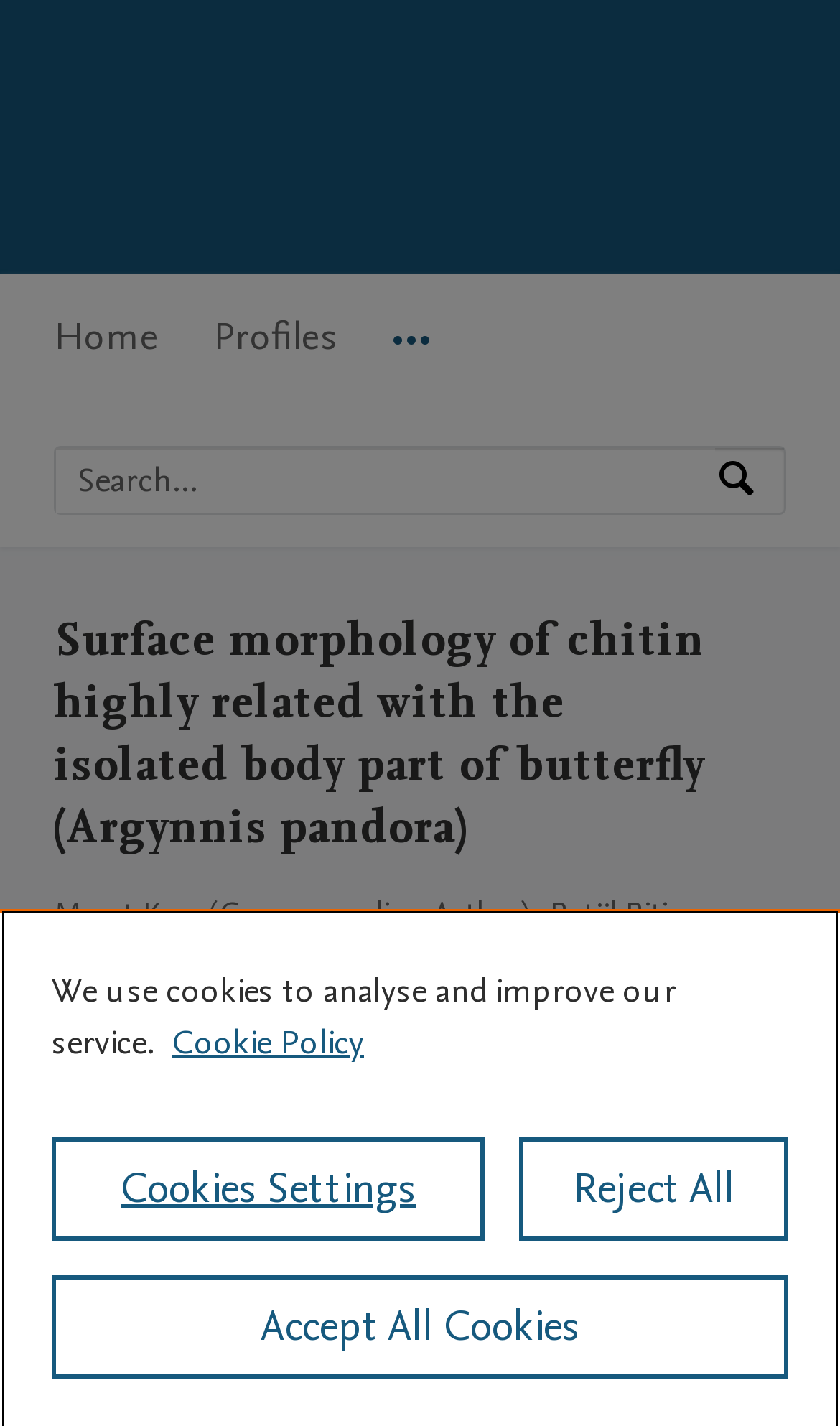What is the principal heading displayed on the webpage?

Surface morphology of chitin highly related with the isolated body part of butterfly (Argynnis pandora)